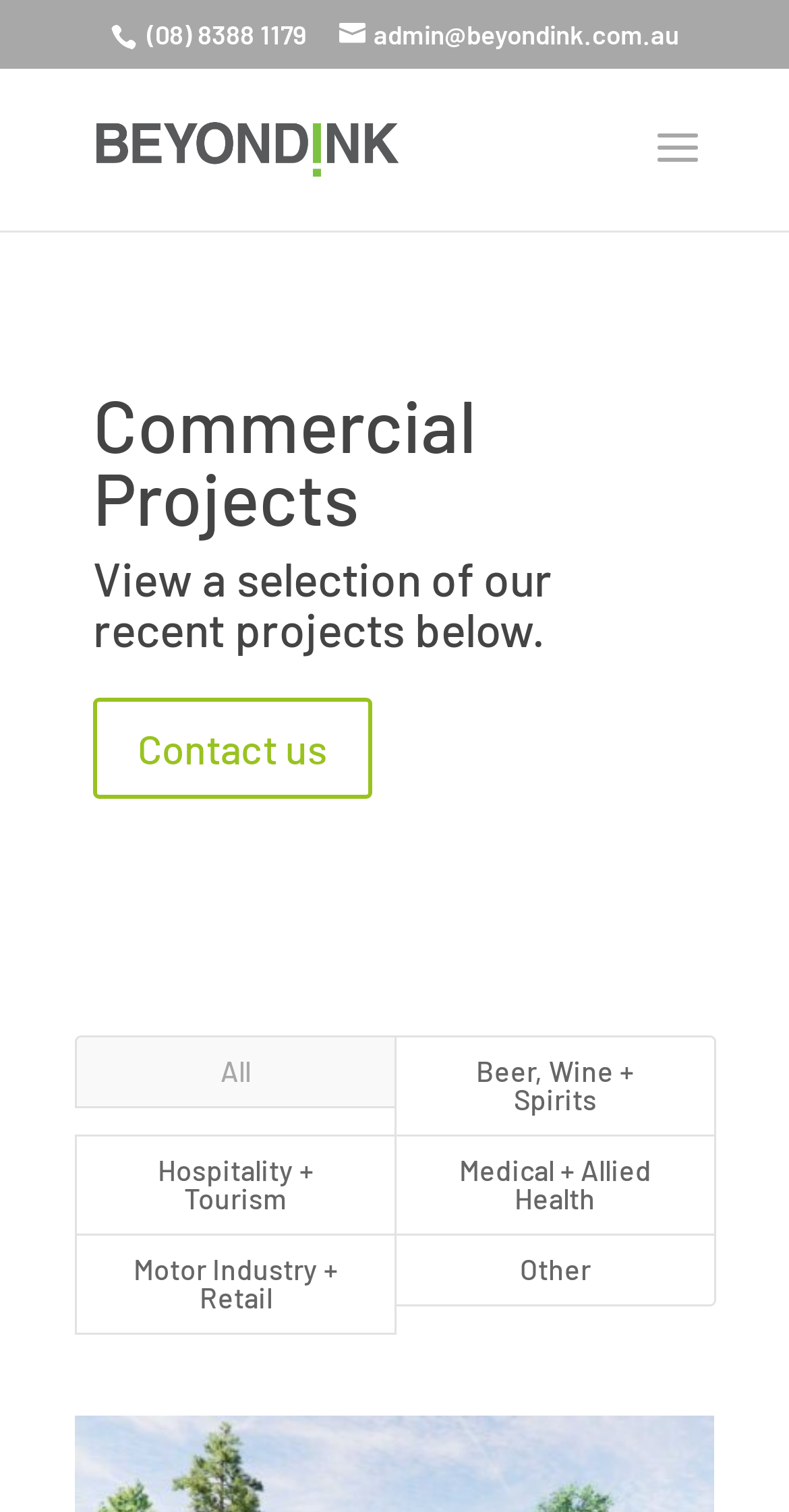How many project categories are there?
Look at the screenshot and respond with one word or a short phrase.

6